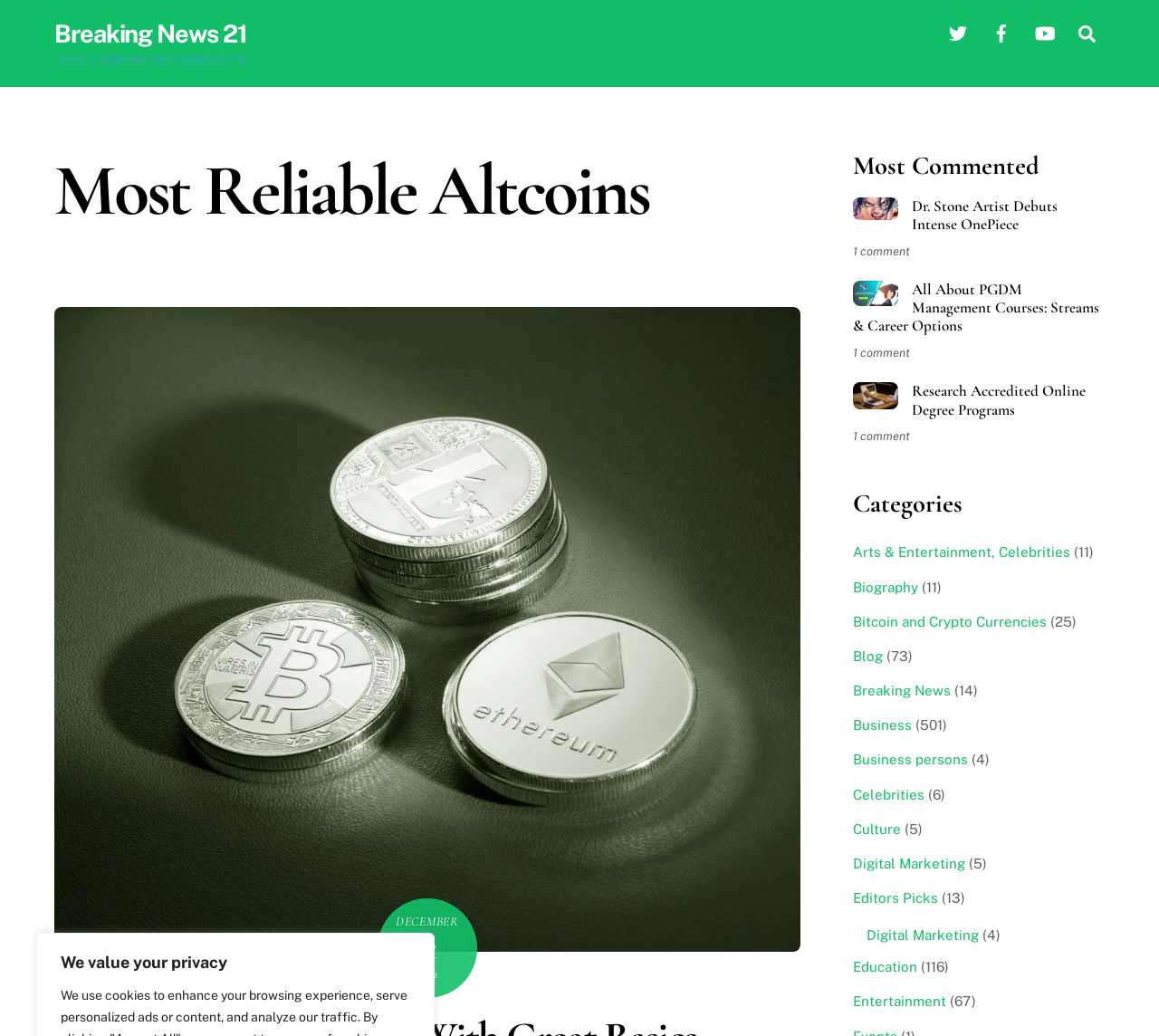Respond with a single word or phrase for the following question: 
What is the date of the article 'Most Reliable Altcoins With Great Basics'?

December 31, 2021